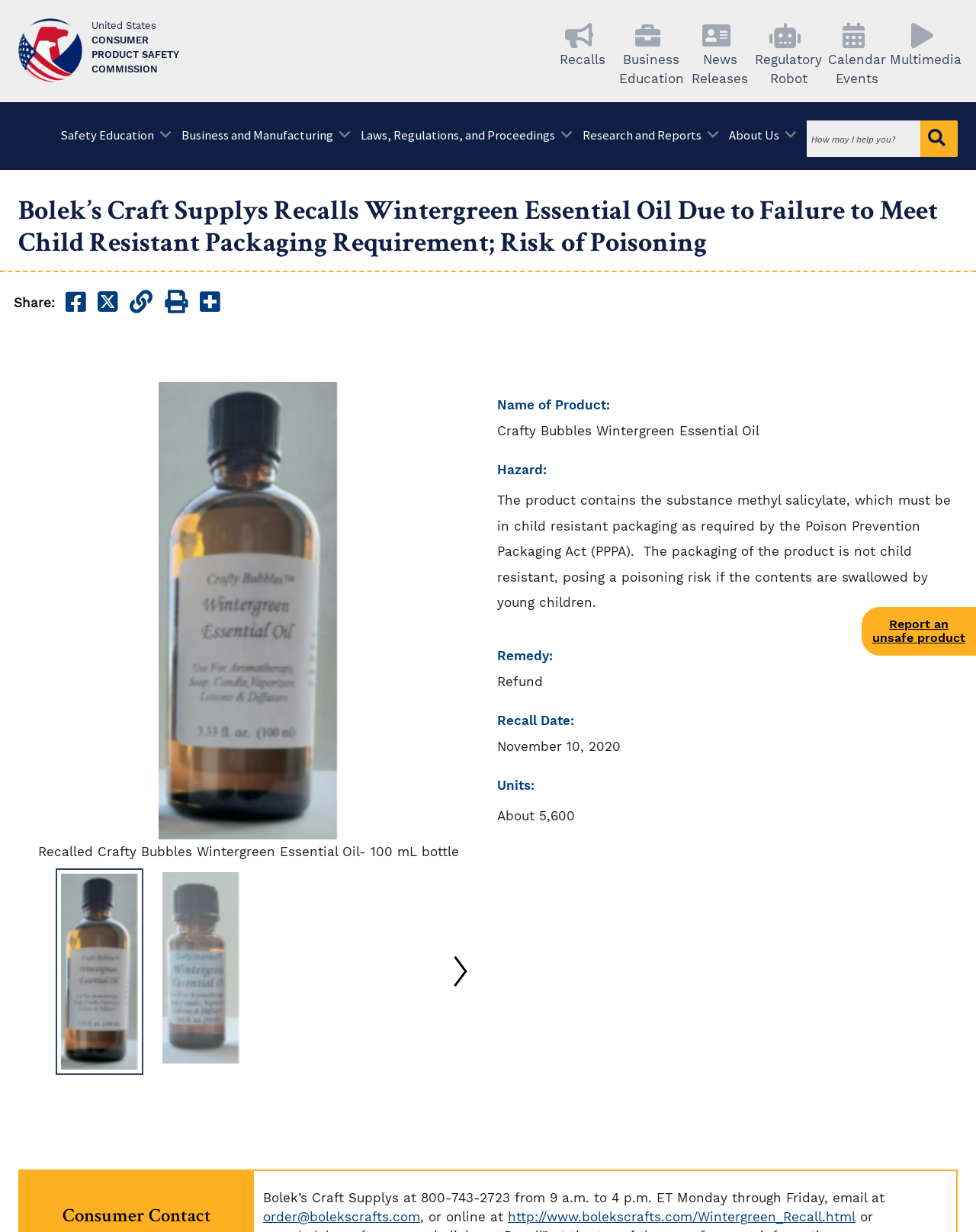What is the name of the product being recalled?
Using the information from the image, provide a comprehensive answer to the question.

The answer can be found in the section 'Name of Product:' which is located in the middle of the webpage. The text 'Crafty Bubbles Wintergreen Essential Oil' is listed as the product name.